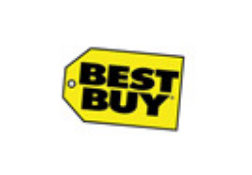What is the font color of the logo?
Provide a detailed and extensive answer to the question.

The logo displays the name 'BEST BUY' in bold black font, making it instantly identifiable to shoppers and tech enthusiasts alike, and the font color is a distinctive feature of the logo.